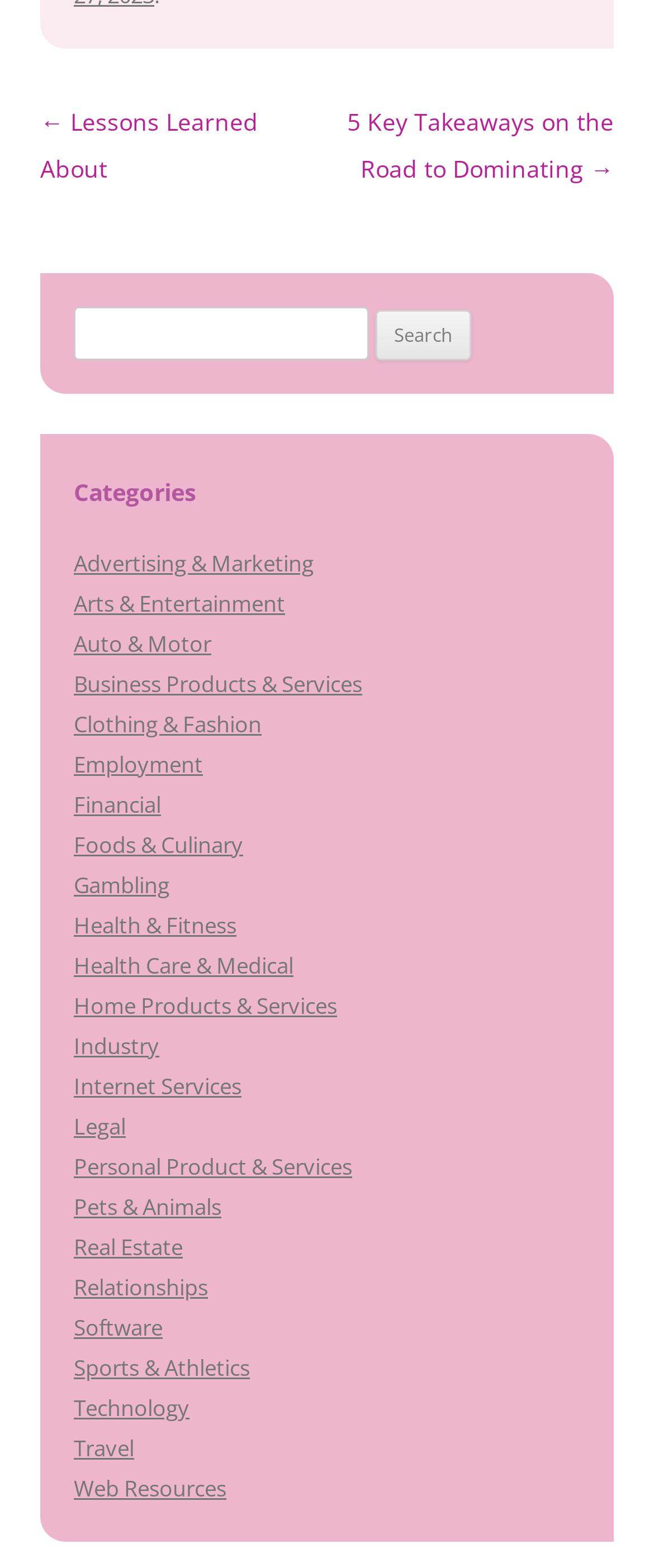For the given element description Home Products & Services, determine the bounding box coordinates of the UI element. The coordinates should follow the format (top-left x, top-left y, bottom-right x, bottom-right y) and be within the range of 0 to 1.

[0.113, 0.632, 0.515, 0.651]